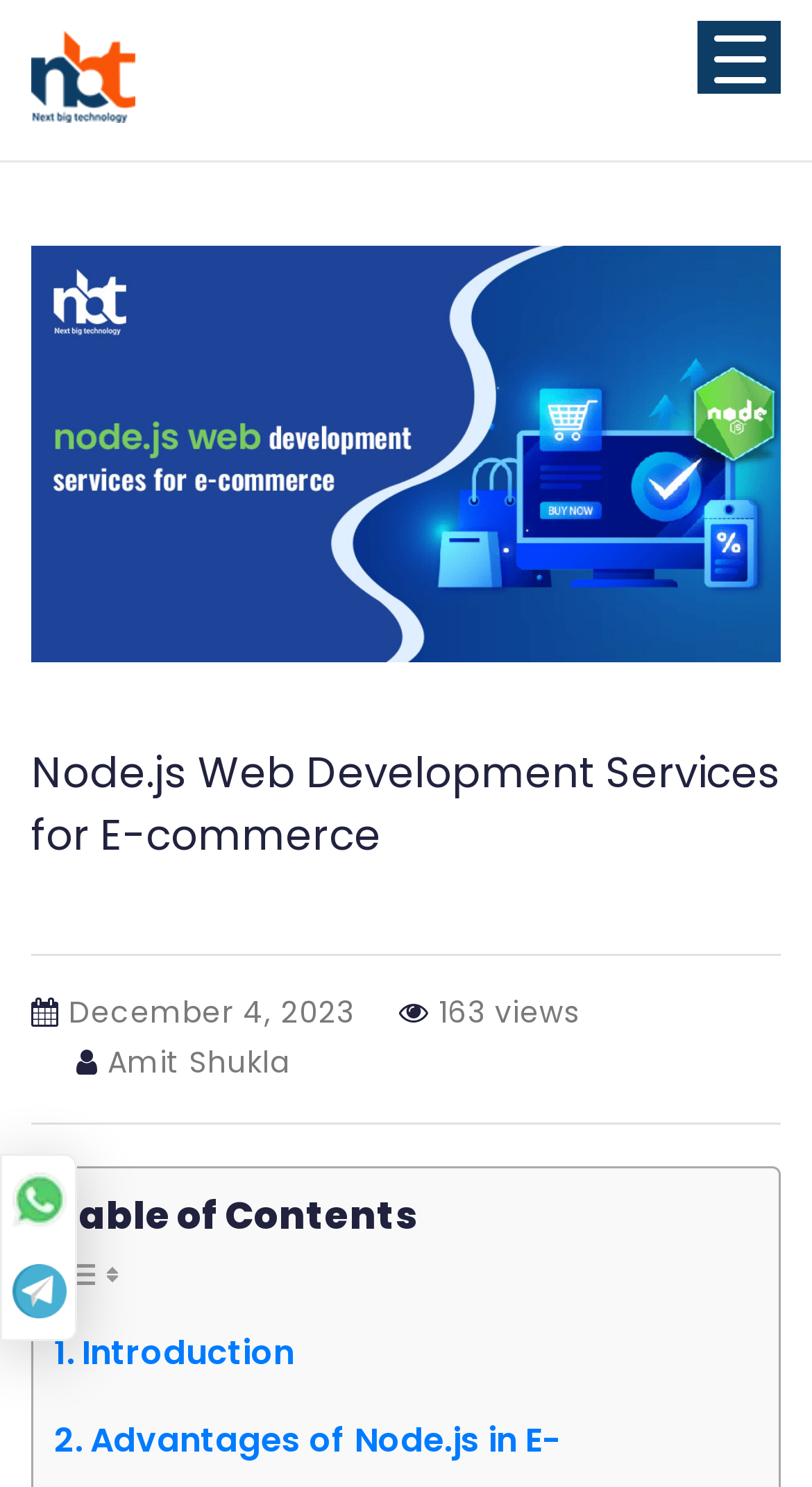Please respond in a single word or phrase: 
What is the date of the article?

December 4, 2023